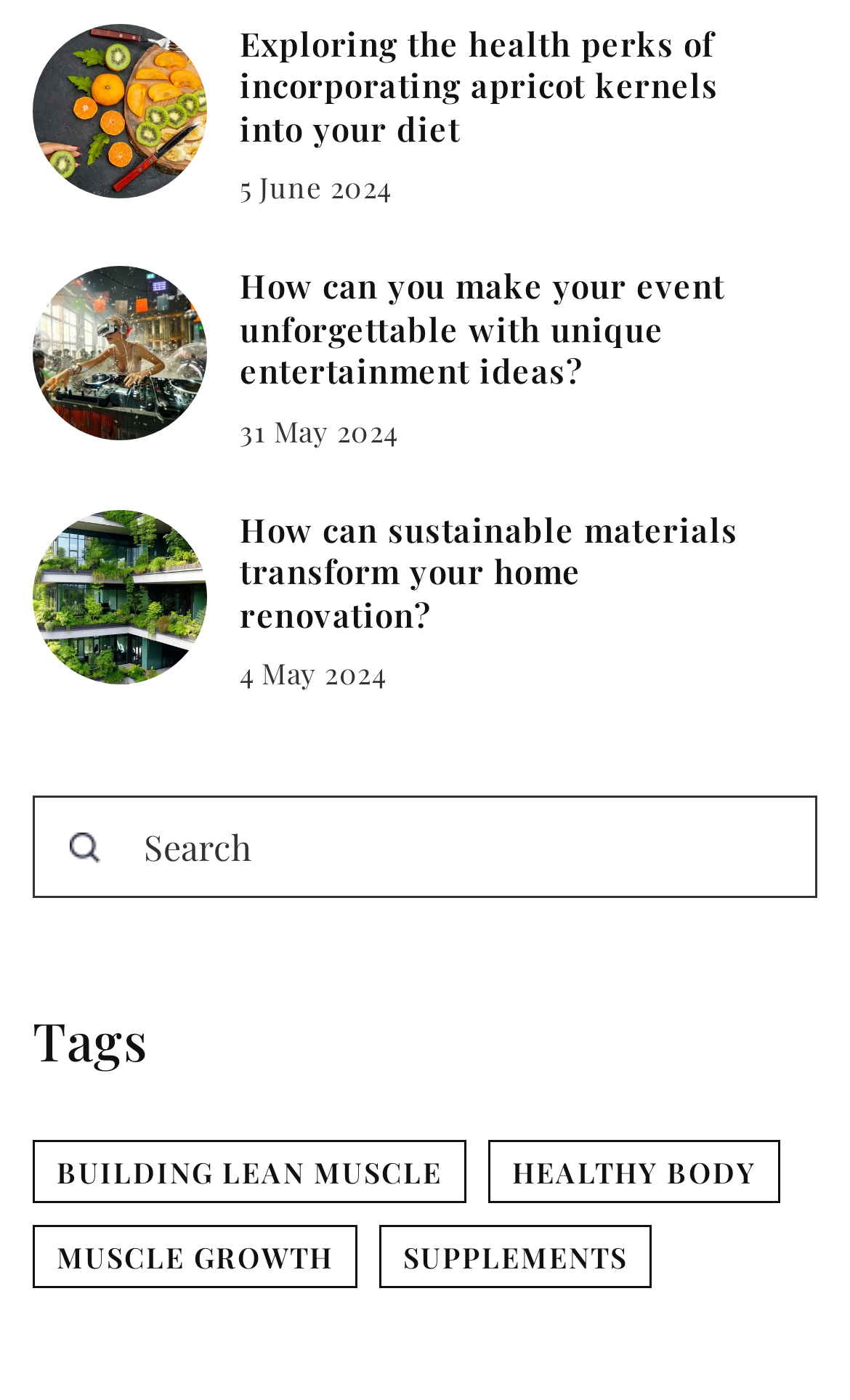Determine the bounding box coordinates of the section I need to click to execute the following instruction: "View the post from 5 June 2024". Provide the coordinates as four float numbers between 0 and 1, i.e., [left, top, right, bottom].

[0.282, 0.12, 0.46, 0.147]